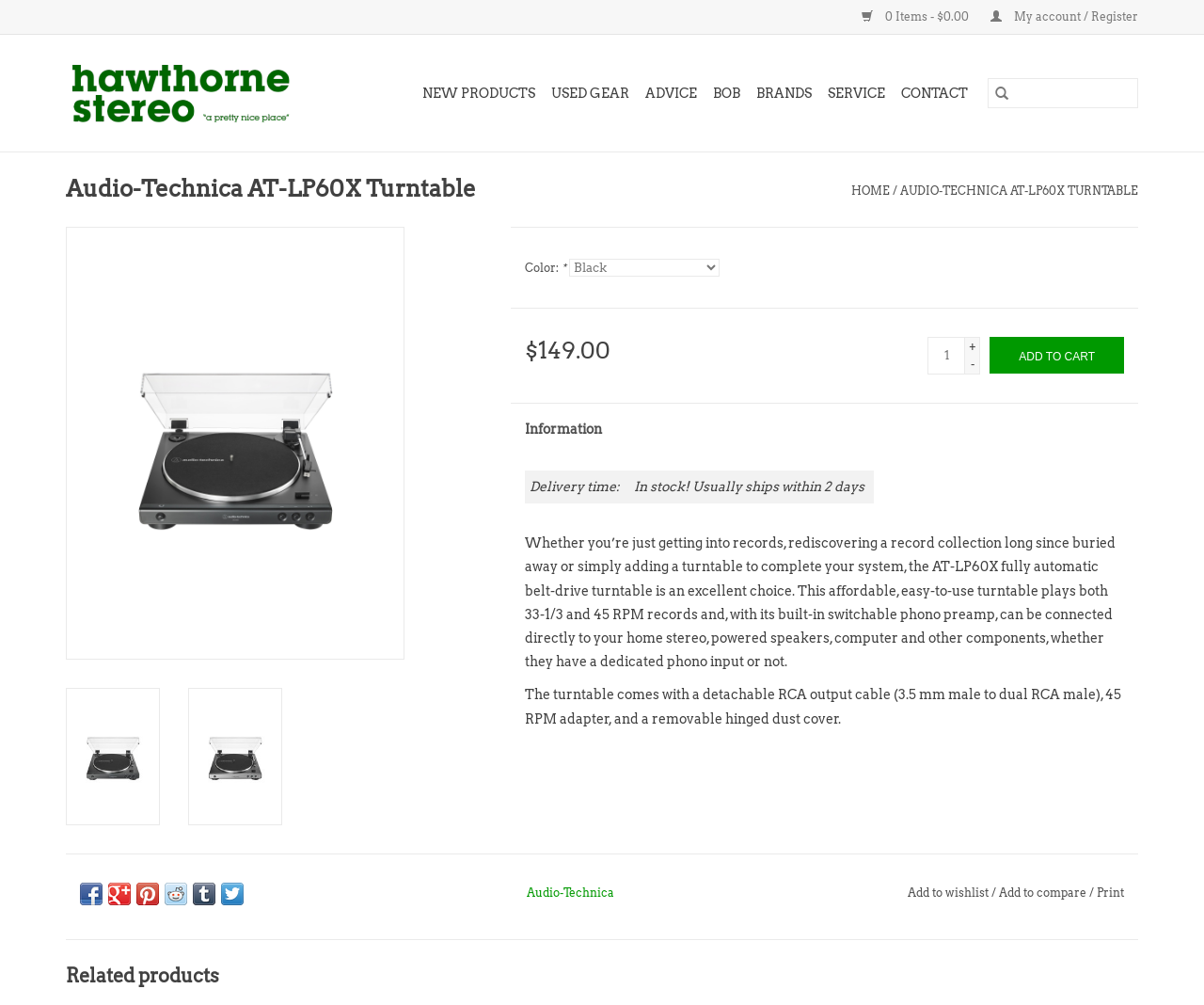Construct a comprehensive caption that outlines the webpage's structure and content.

This webpage is about the Audio-Technica AT-LP60X Turntable product on the Hawthorne Stereo website. At the top right corner, there is a cart icon with a link to view the cart contents and a notification that it is empty. Next to it is a link to access the user's account or register.

Below the top navigation, there is a layout table with several sections. On the left side, there is a logo of Hawthorne Stereo with a link to the homepage. Below it, there is a search bar with a textbox and a search button. To the right of the search bar, there is a navigation list with links to various sections of the website, including new products, used gear, advice, and more.

In the main content area, there is a heading with the product name, followed by a breadcrumbs section showing the navigation path from the homepage to the current product page. Below it, there is a product image section with multiple images of the turntable from different angles. To the right of the images, there is a section to customize the product with a dropdown menu to select the color.

Below the product images, there is a section with product information, including the price, a quantity textbox, and buttons to increase or decrease the quantity. There is also an "Add to cart" button and a link to view more information about the product.

Further down, there is a section with detailed product description, including its features and specifications. Below it, there is a table with additional information about the product, including the delivery time.

At the bottom of the page, there is a section with social media links to share the product on various platforms, as well as a section with tags related to the product and a section with actions to add the product to a wishlist or compare it with other products. Finally, there is a heading for related products, but it does not contain any products.